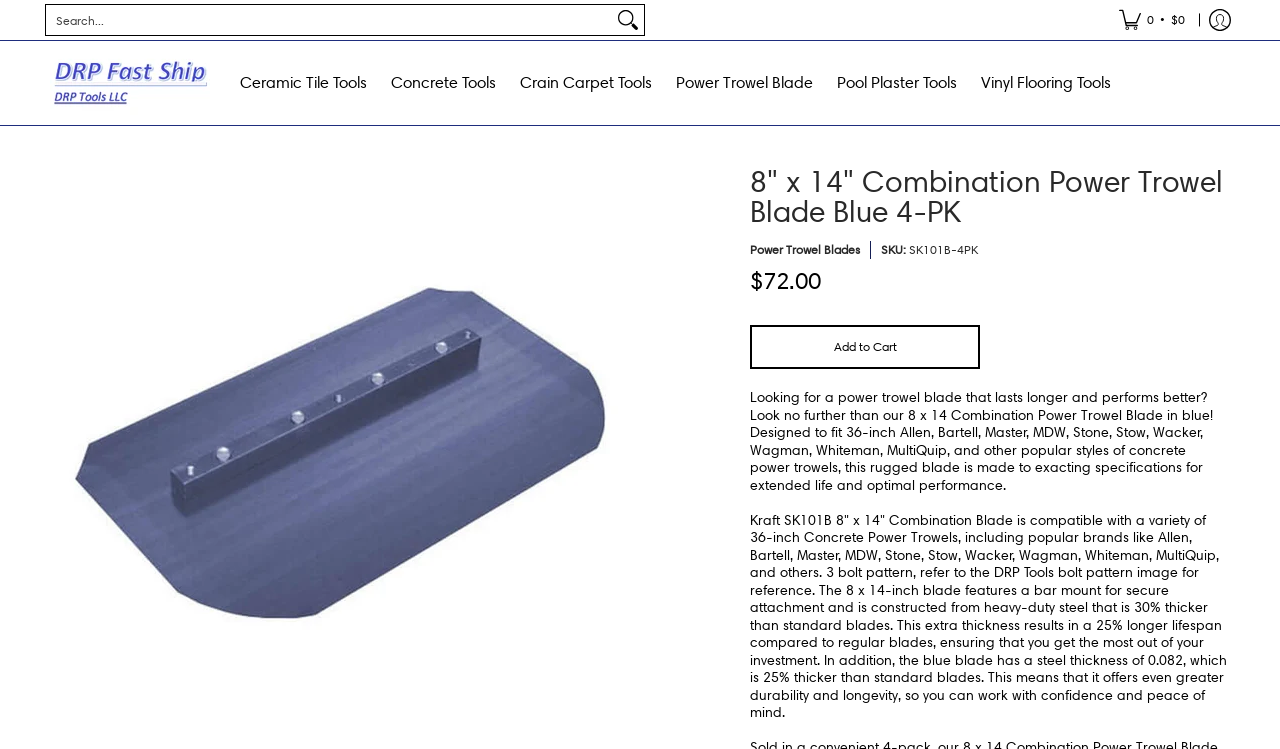Locate the bounding box coordinates of the clickable element to fulfill the following instruction: "Add to cart". Provide the coordinates as four float numbers between 0 and 1 in the format [left, top, right, bottom].

[0.586, 0.434, 0.766, 0.493]